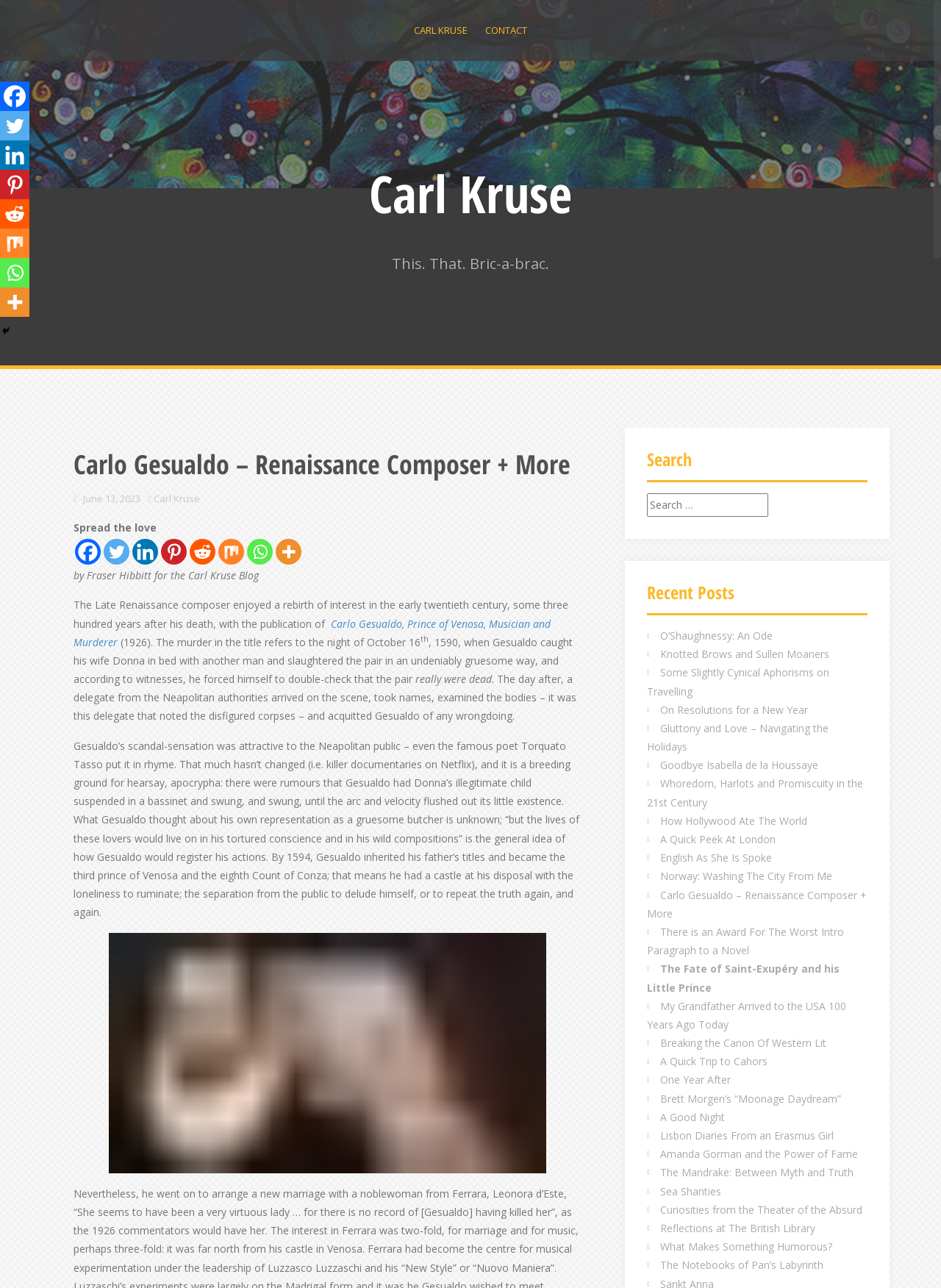Using the webpage screenshot, locate the HTML element that fits the following description and provide its bounding box: "How Hollywood Ate The World".

[0.701, 0.632, 0.858, 0.643]